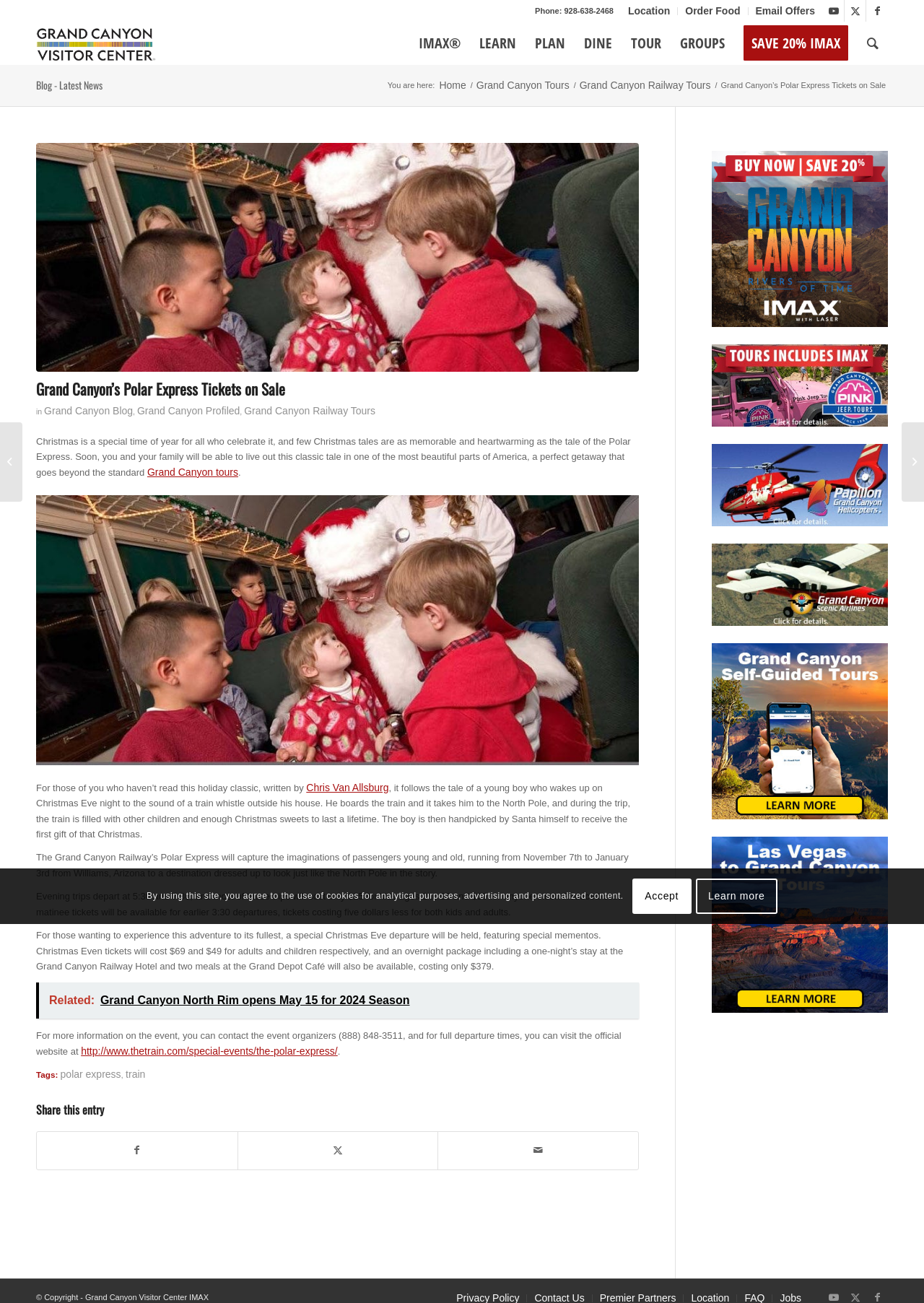Please give the bounding box coordinates of the area that should be clicked to fulfill the following instruction: "Share this entry on Facebook". The coordinates should be in the format of four float numbers from 0 to 1, i.e., [left, top, right, bottom].

[0.04, 0.869, 0.257, 0.897]